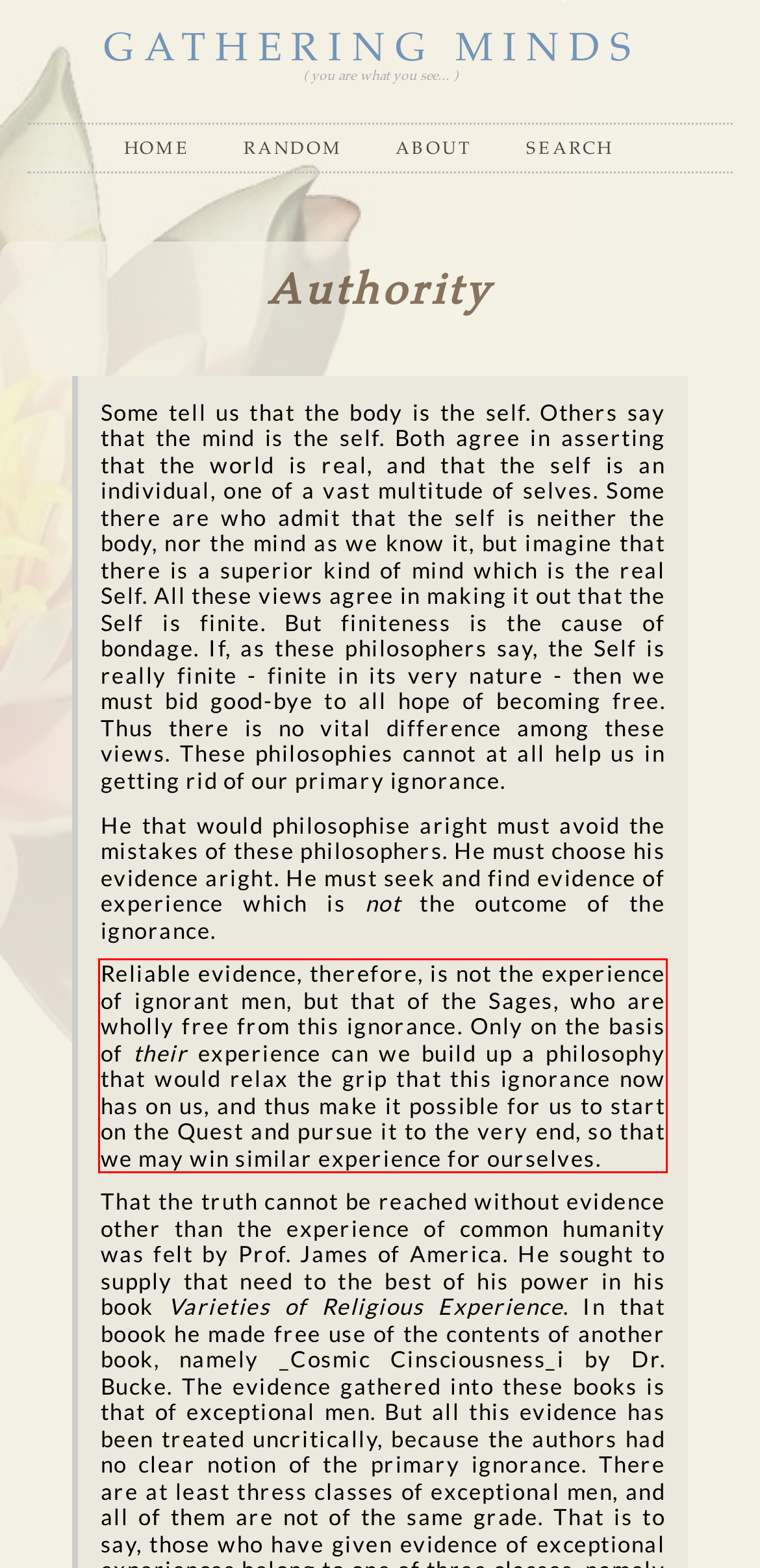Analyze the screenshot of the webpage and extract the text from the UI element that is inside the red bounding box.

Reliable evidence, therefore, is not the experience of ignorant men, but that of the Sages, who are wholly free from this ignorance. Only on the basis of their experience can we build up a philosophy that would relax the grip that this ignorance now has on us, and thus make it possible for us to start on the Quest and pursue it to the very end, so that we may win similar experience for ourselves.